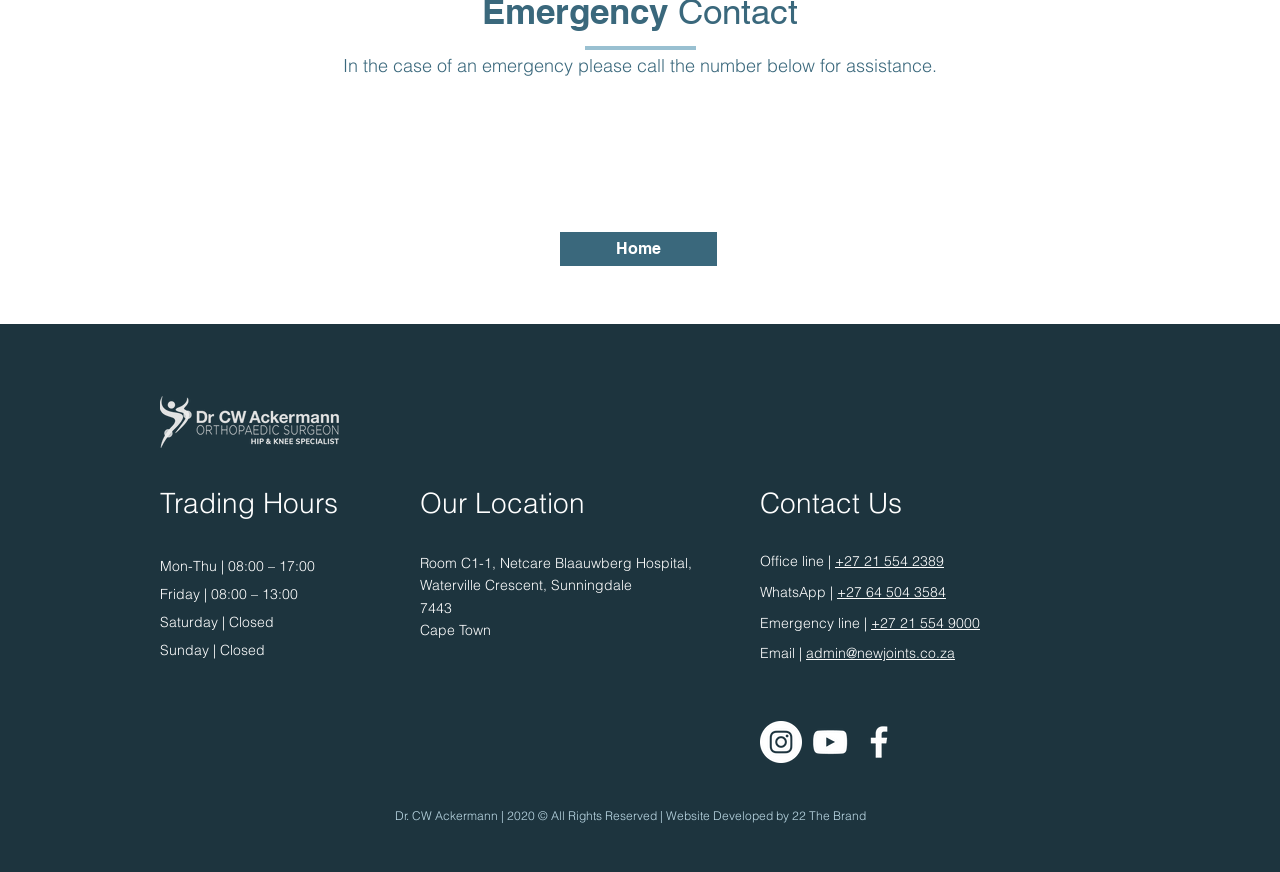Determine the bounding box for the UI element described here: "22 The Brand".

[0.618, 0.927, 0.676, 0.944]